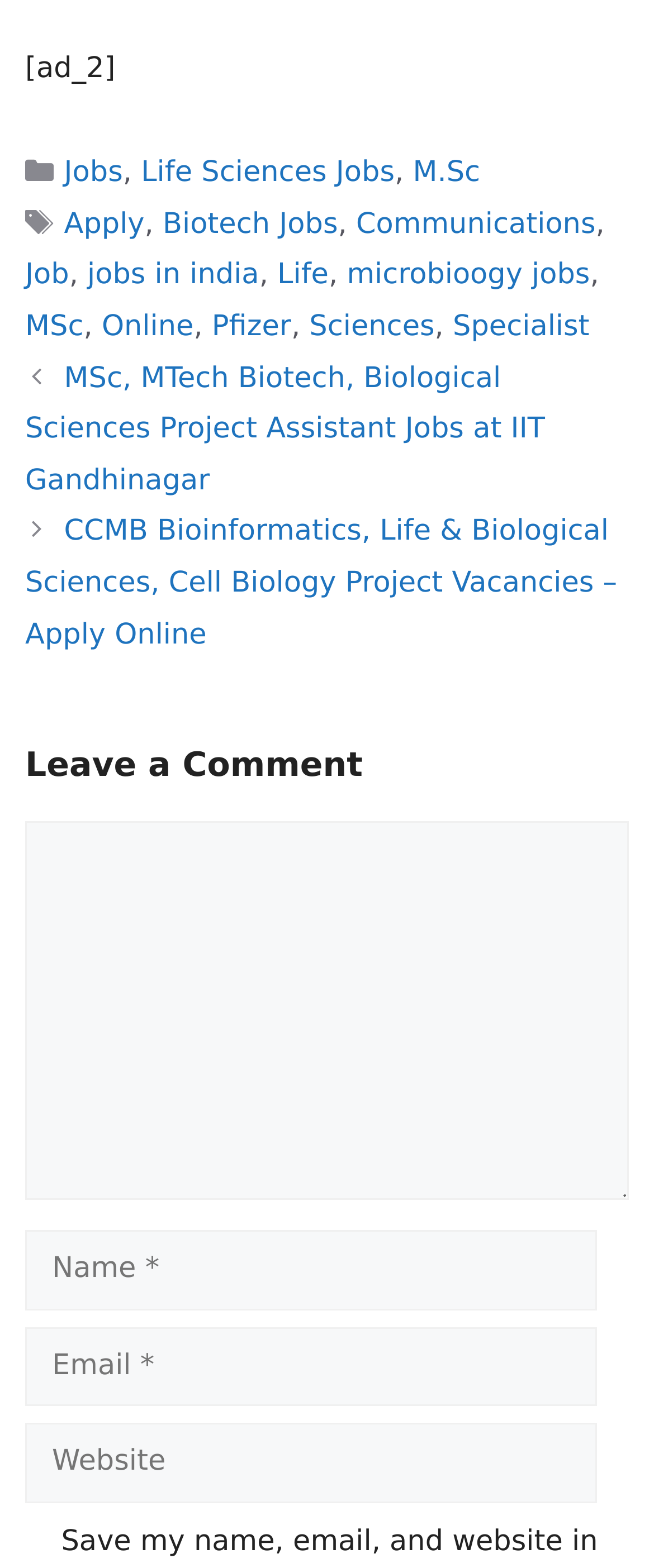Pinpoint the bounding box coordinates of the clickable element needed to complete the instruction: "Enter a comment". The coordinates should be provided as four float numbers between 0 and 1: [left, top, right, bottom].

[0.038, 0.524, 0.962, 0.765]